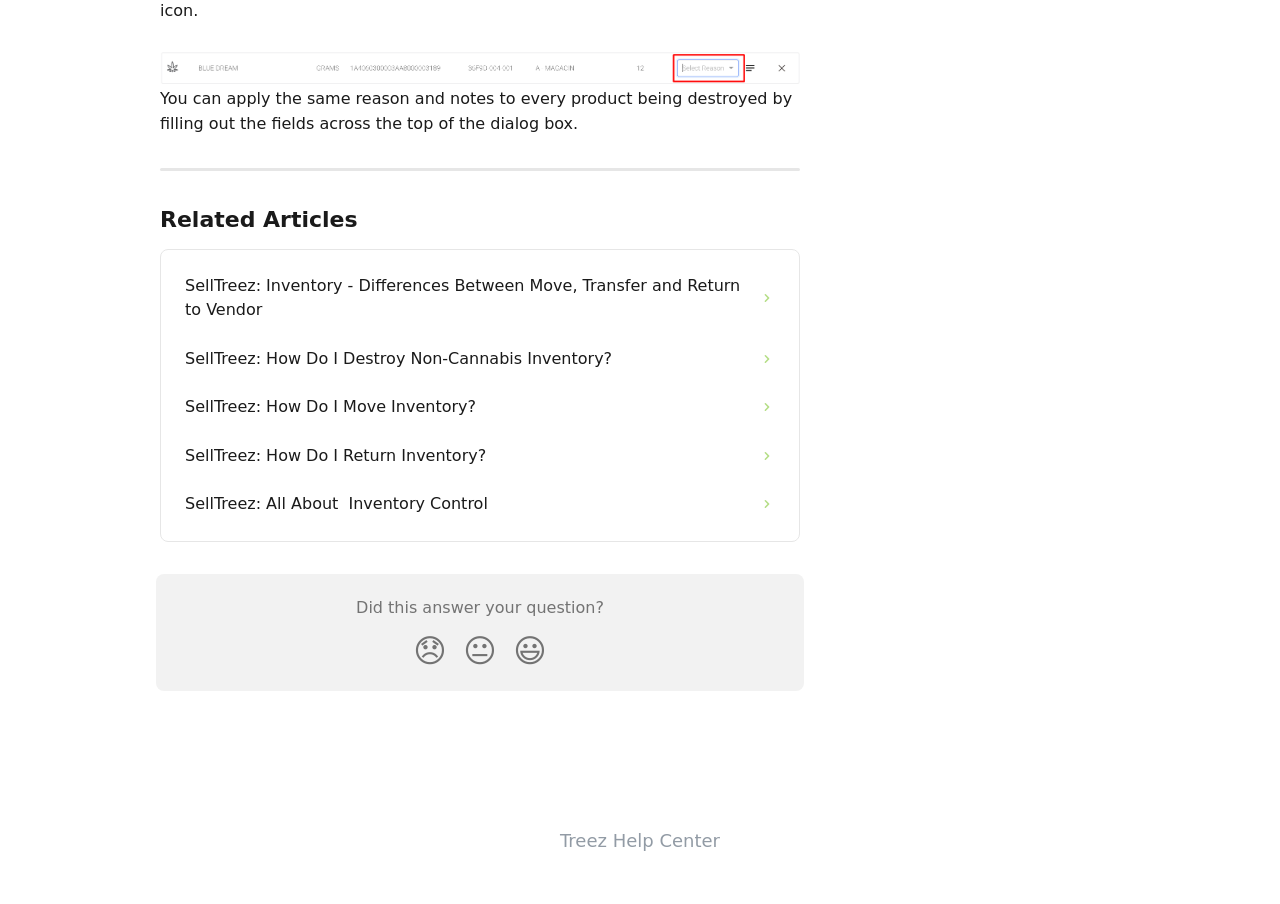Please identify the bounding box coordinates of the region to click in order to complete the task: "Click the 'Disappointed Reaction' button". The coordinates must be four float numbers between 0 and 1, specified as [left, top, right, bottom].

[0.316, 0.691, 0.355, 0.751]